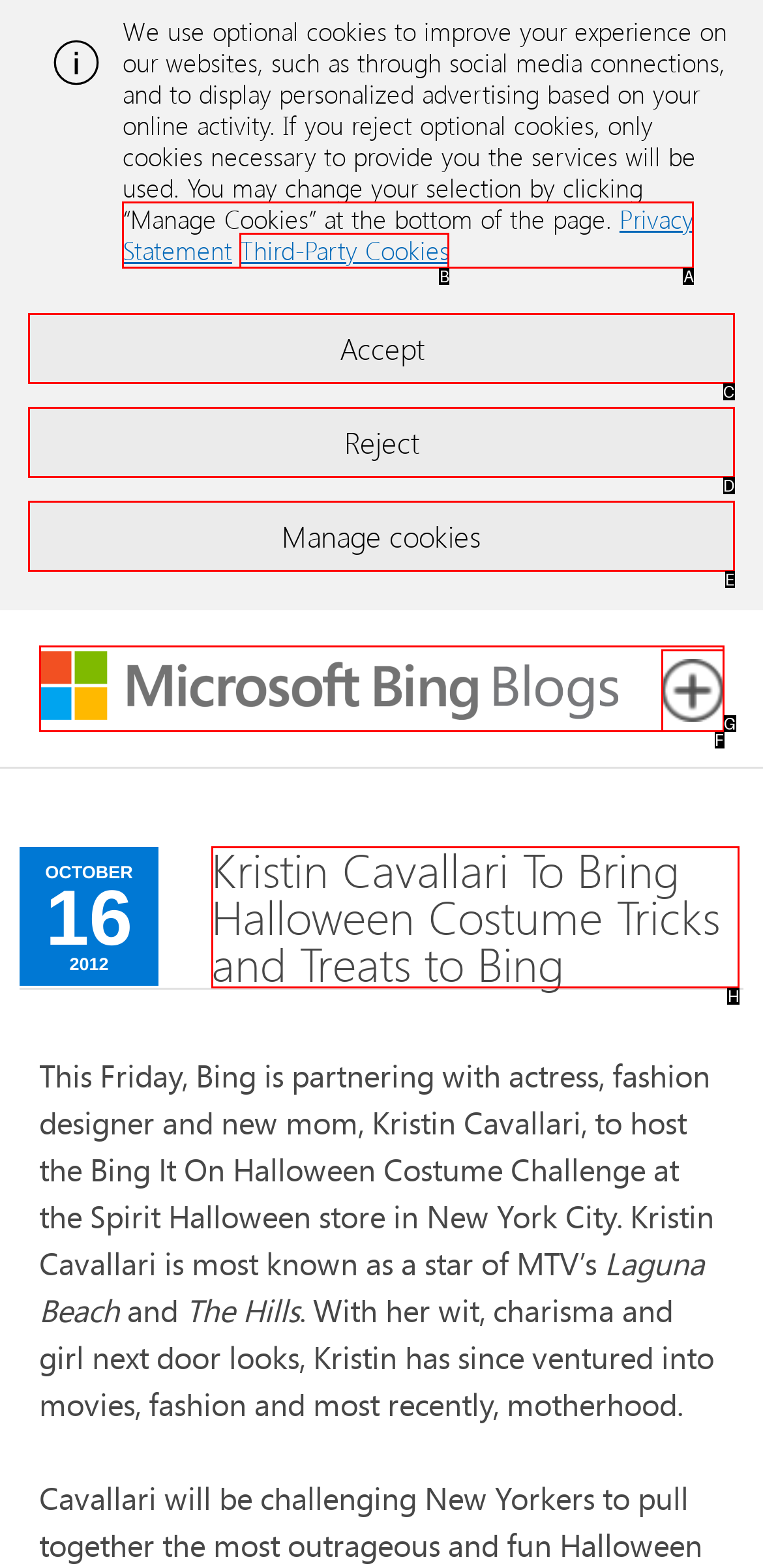Select the HTML element that needs to be clicked to perform the task: View the 'Kristin Cavallari To Bring Halloween Costume Tricks and Treats to Bing' article. Reply with the letter of the chosen option.

H